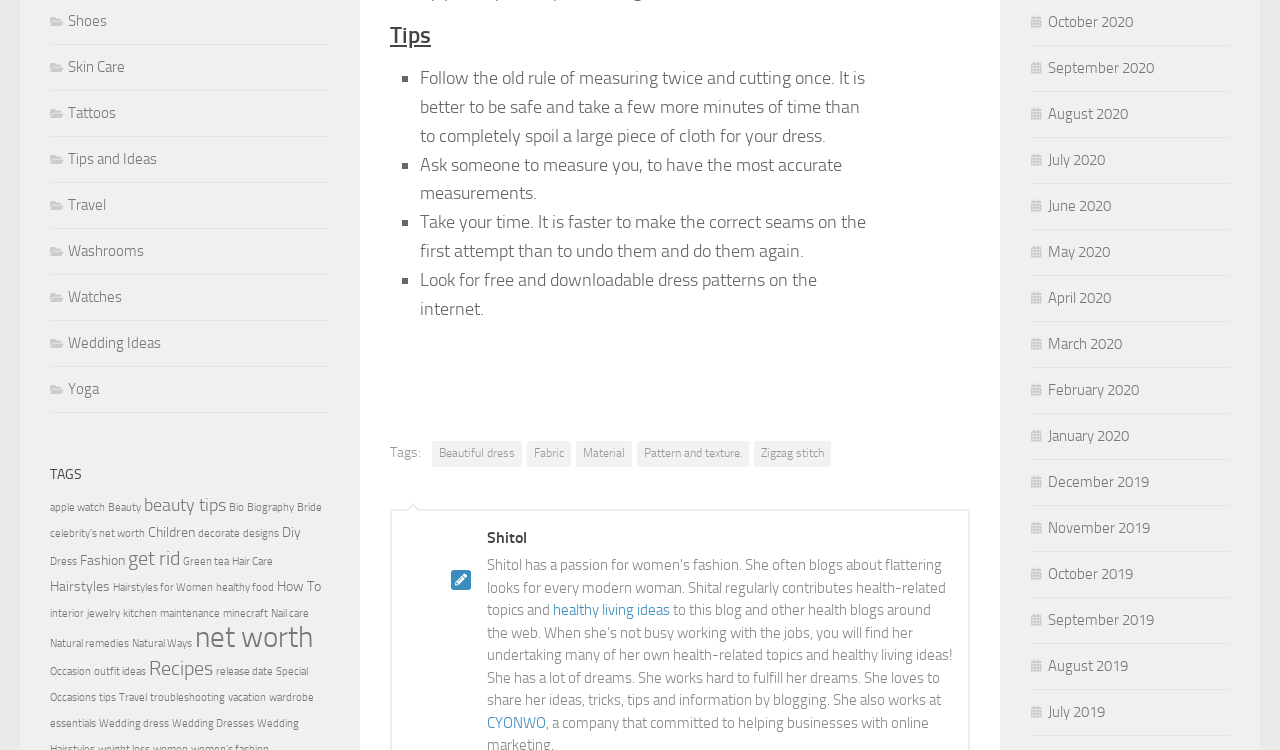Locate the bounding box coordinates of the element that should be clicked to fulfill the instruction: "Read the tip about measuring twice and cutting once".

[0.328, 0.09, 0.676, 0.196]